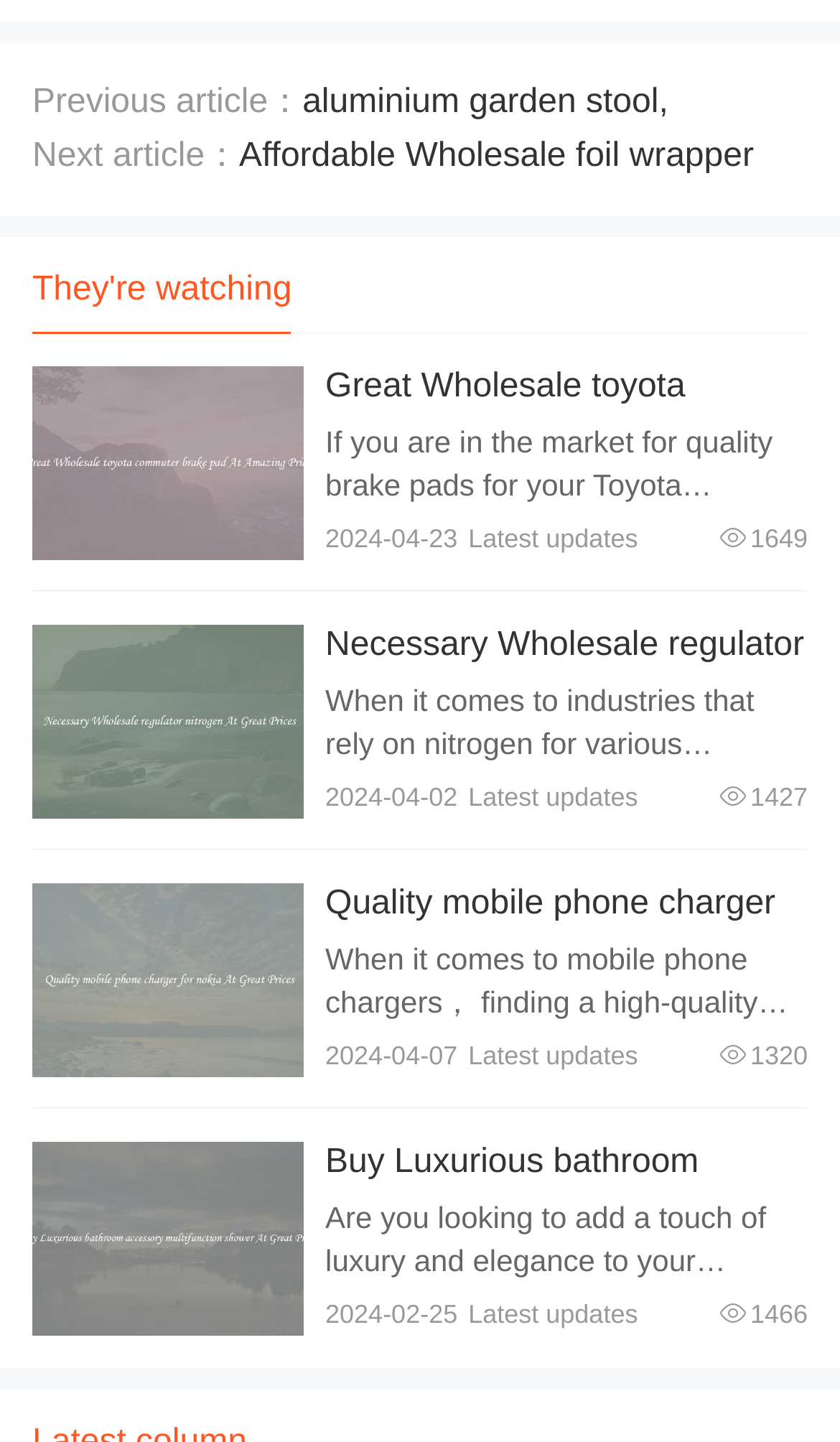Given the following UI element description: "View details", find the bounding box coordinates in the webpage screenshot.

[0.038, 0.612, 0.362, 0.747]